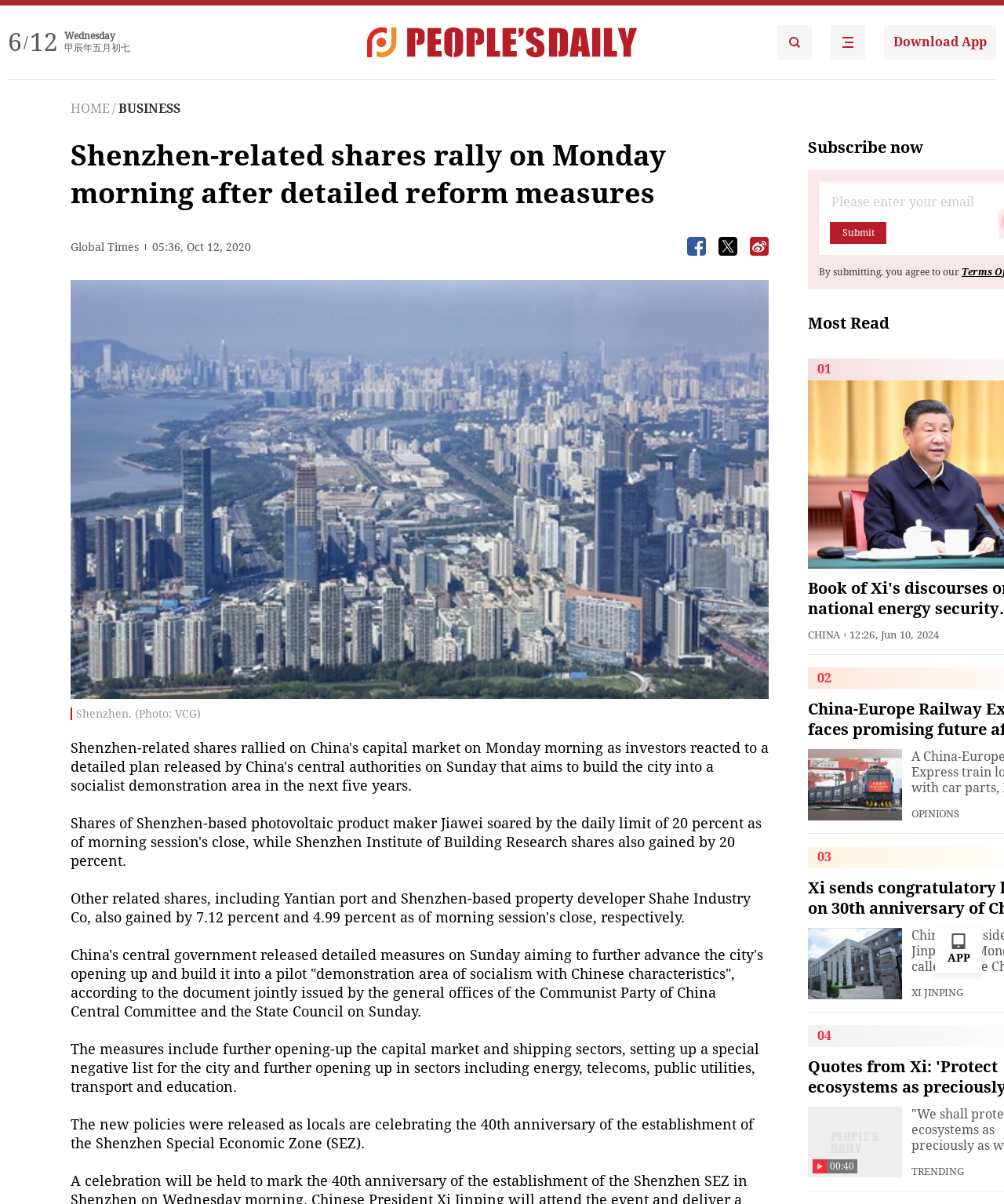Bounding box coordinates are given in the format (top-left x, top-left y, bottom-right x, bottom-right y). All values should be floating point numbers between 0 and 1. Provide the bounding box coordinate for the UI element described as: People's Daily

[0.366, 0.023, 0.634, 0.048]